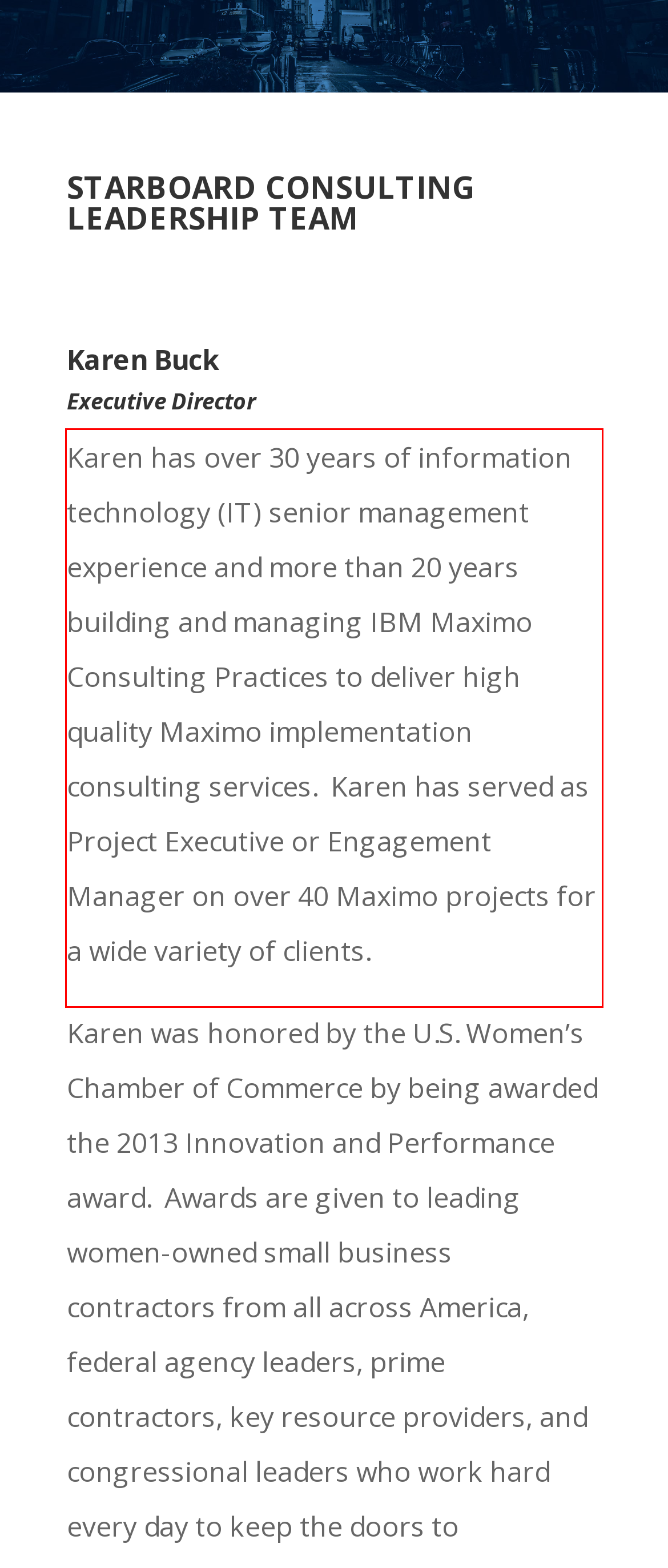Please look at the screenshot provided and find the red bounding box. Extract the text content contained within this bounding box.

Karen has over 30 years of information technology (IT) senior management experience and more than 20 years building and managing IBM Maximo Consulting Practices to deliver high quality Maximo implementation consulting services. Karen has served as Project Executive or Engagement Manager on over 40 Maximo projects for a wide variety of clients.